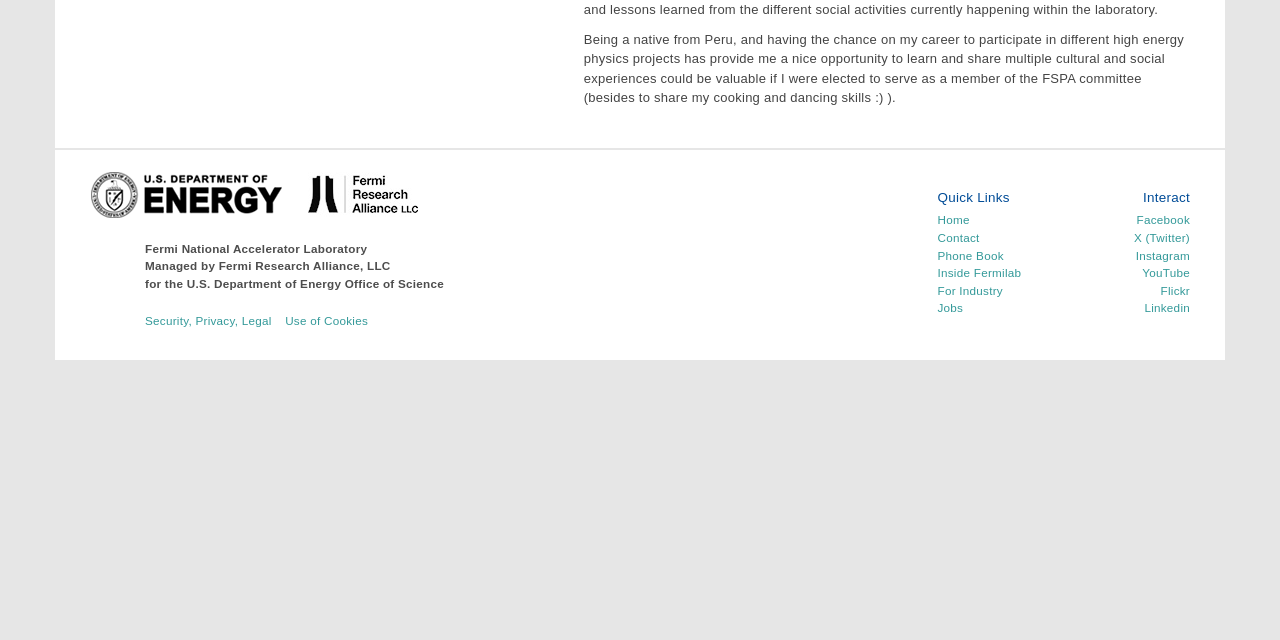Locate the UI element that matches the description Security, Privacy, Legal in the webpage screenshot. Return the bounding box coordinates in the format (top-left x, top-left y, bottom-right x, bottom-right y), with values ranging from 0 to 1.

[0.113, 0.491, 0.212, 0.511]